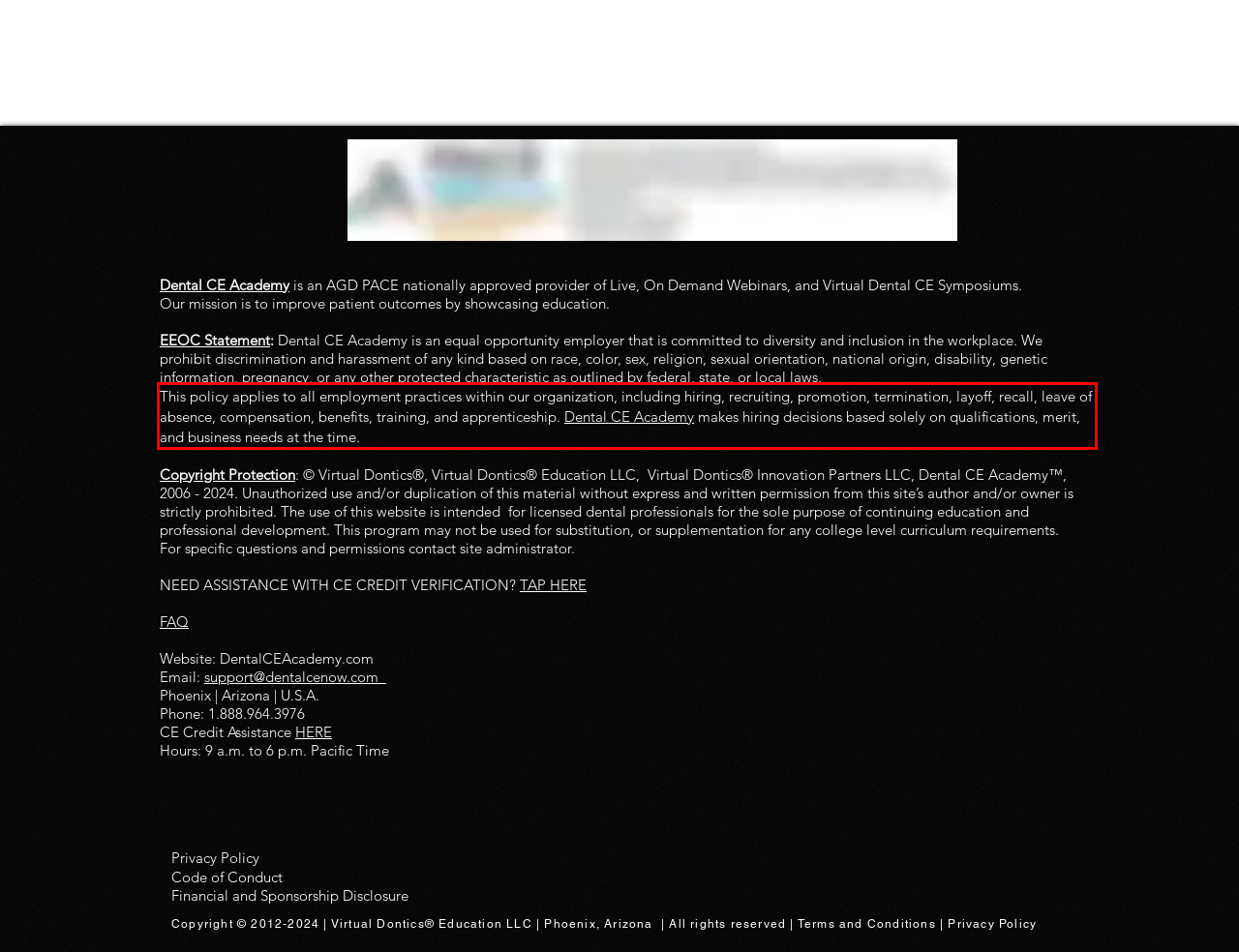You are given a screenshot showing a webpage with a red bounding box. Perform OCR to capture the text within the red bounding box.

This policy applies to all employment practices within our organization, including hiring, recruiting, promotion, termination, layoff, recall, leave of absence, compensation, benefits, training, and apprenticeship. Dental CE Academy makes hiring decisions based solely on qualifications, merit, and business needs at the time.